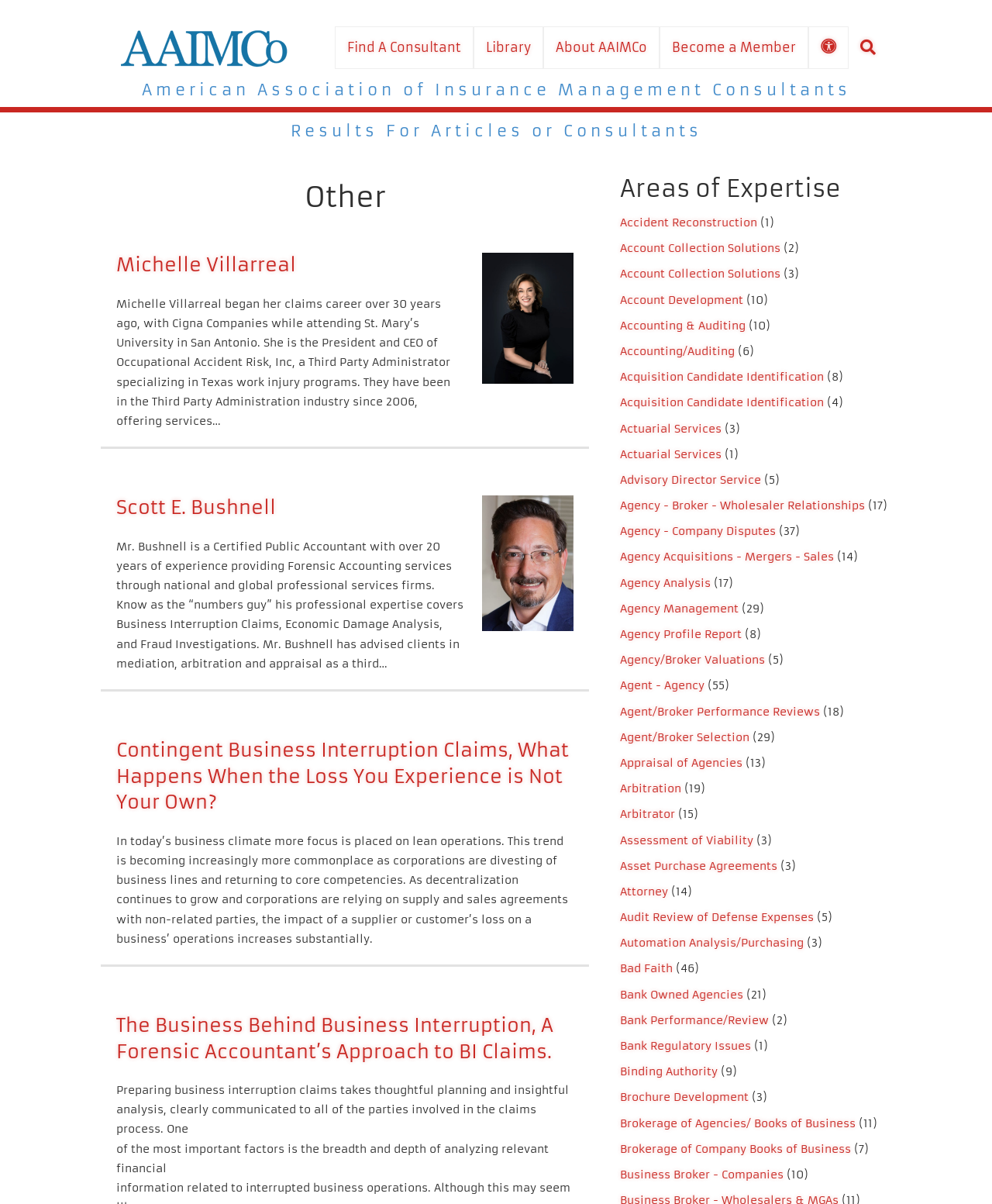Can you find the bounding box coordinates for the UI element given this description: "Agency - Company Disputes"? Provide the coordinates as four float numbers between 0 and 1: [left, top, right, bottom].

[0.625, 0.455, 0.782, 0.466]